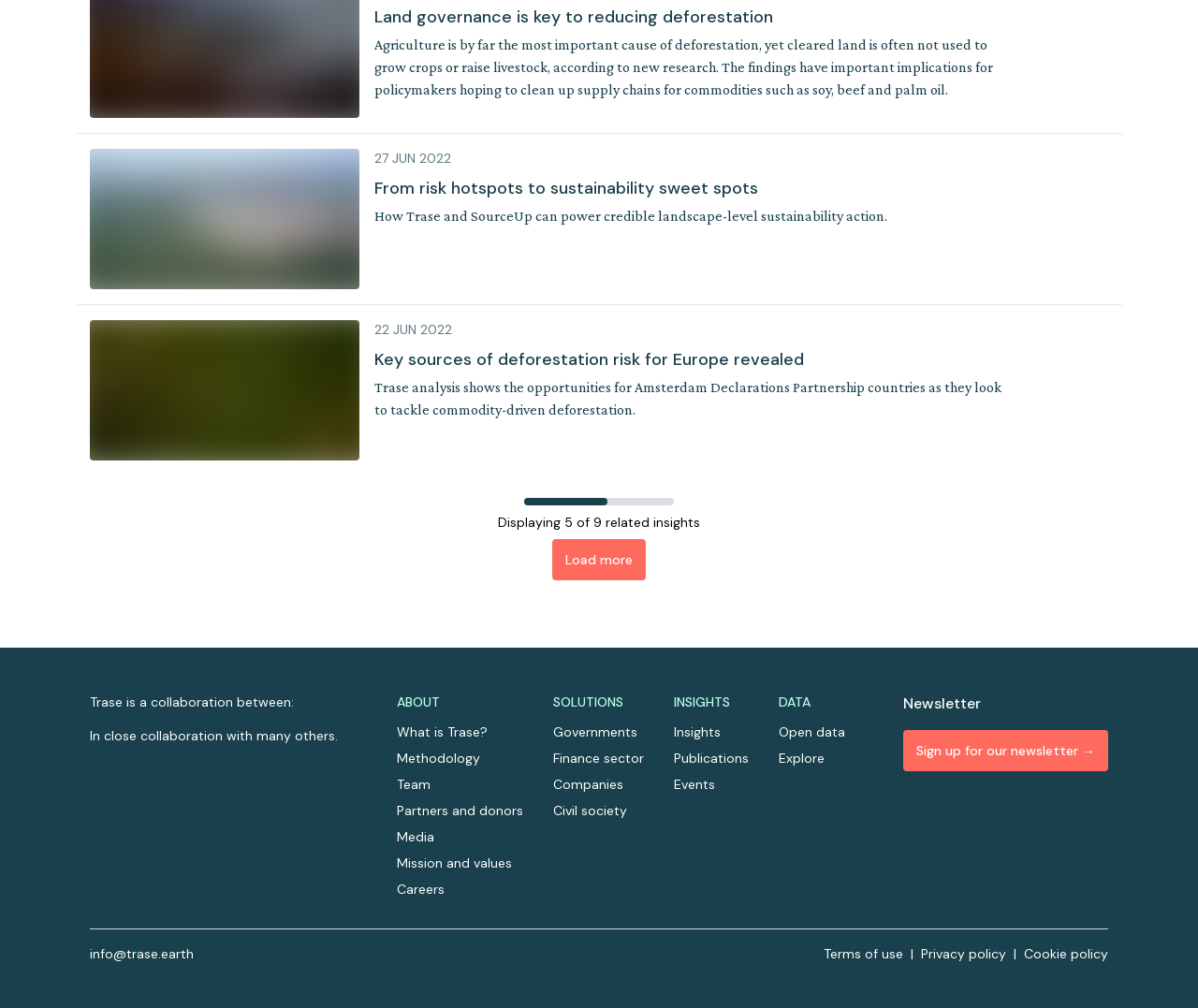How can users stay updated with Trase?
Based on the image content, provide your answer in one word or a short phrase.

Sign up for newsletter